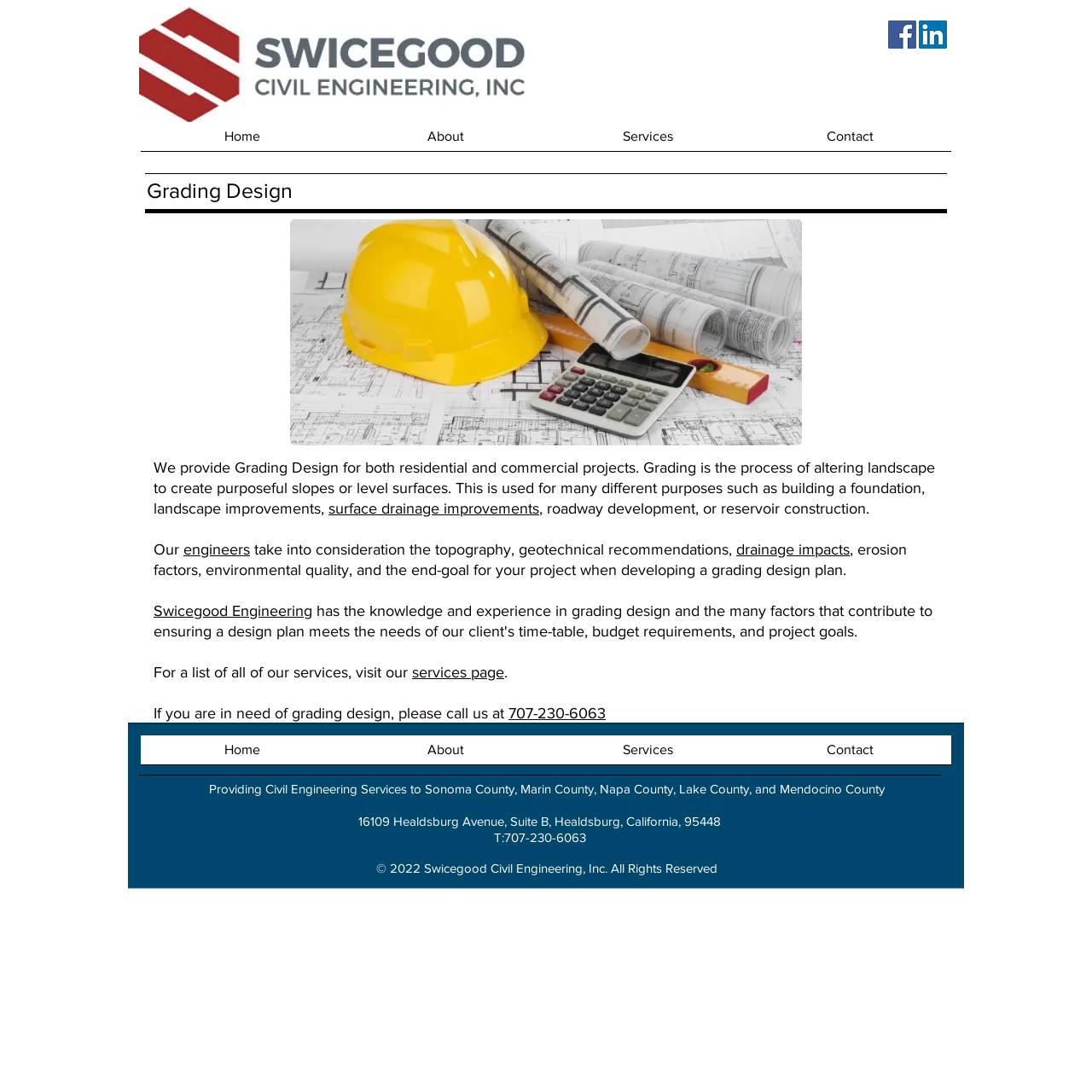Locate the bounding box coordinates of the region to be clicked to comply with the following instruction: "Learn more about surface drainage improvements". The coordinates must be four float numbers between 0 and 1, in the form [left, top, right, bottom].

[0.301, 0.457, 0.494, 0.473]